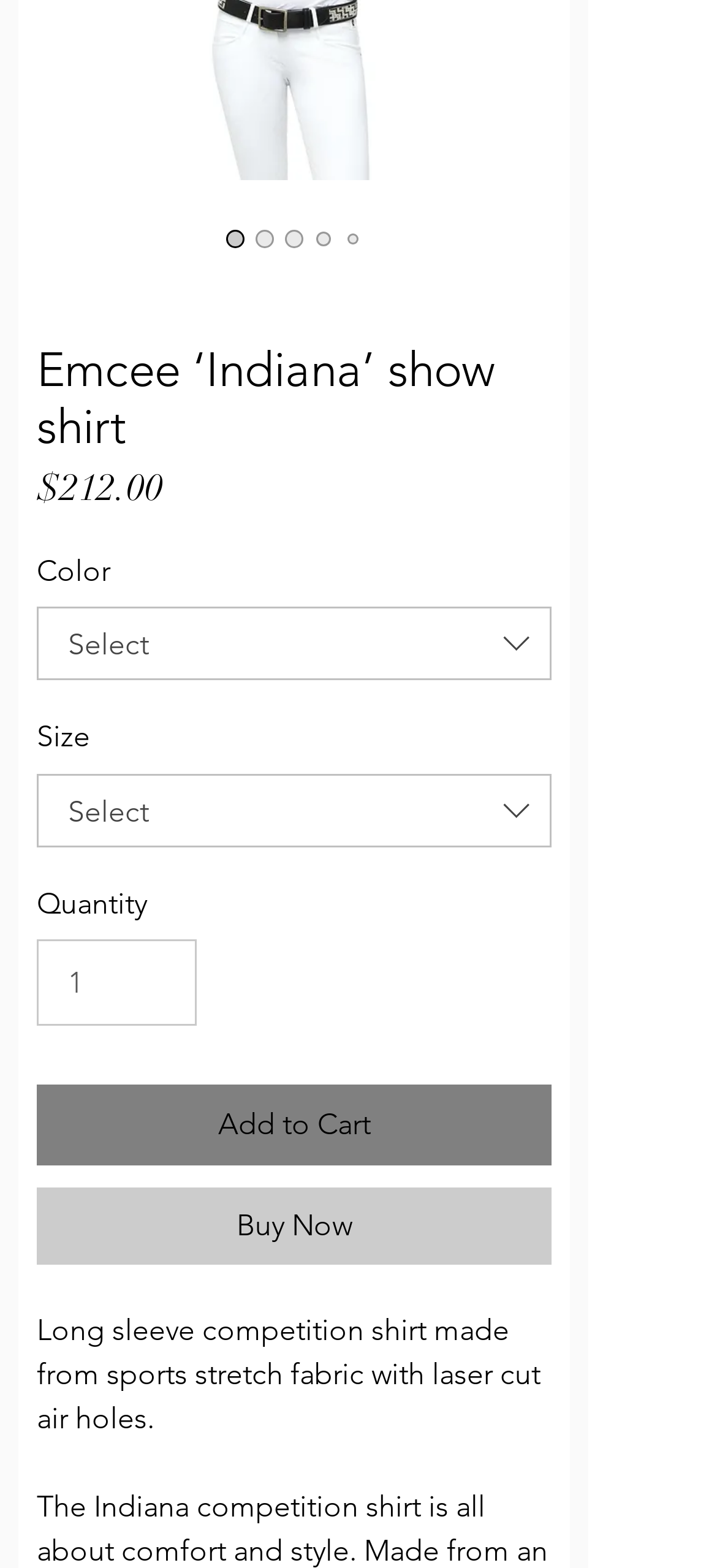Carefully examine the image and provide an in-depth answer to the question: What is the price of the Emcee ‘Indiana’ show shirt?

The price of the Emcee ‘Indiana’ show shirt can be found next to the 'Price' label, which is located below the product name. The price is displayed as a static text element with the value '$212.00'.